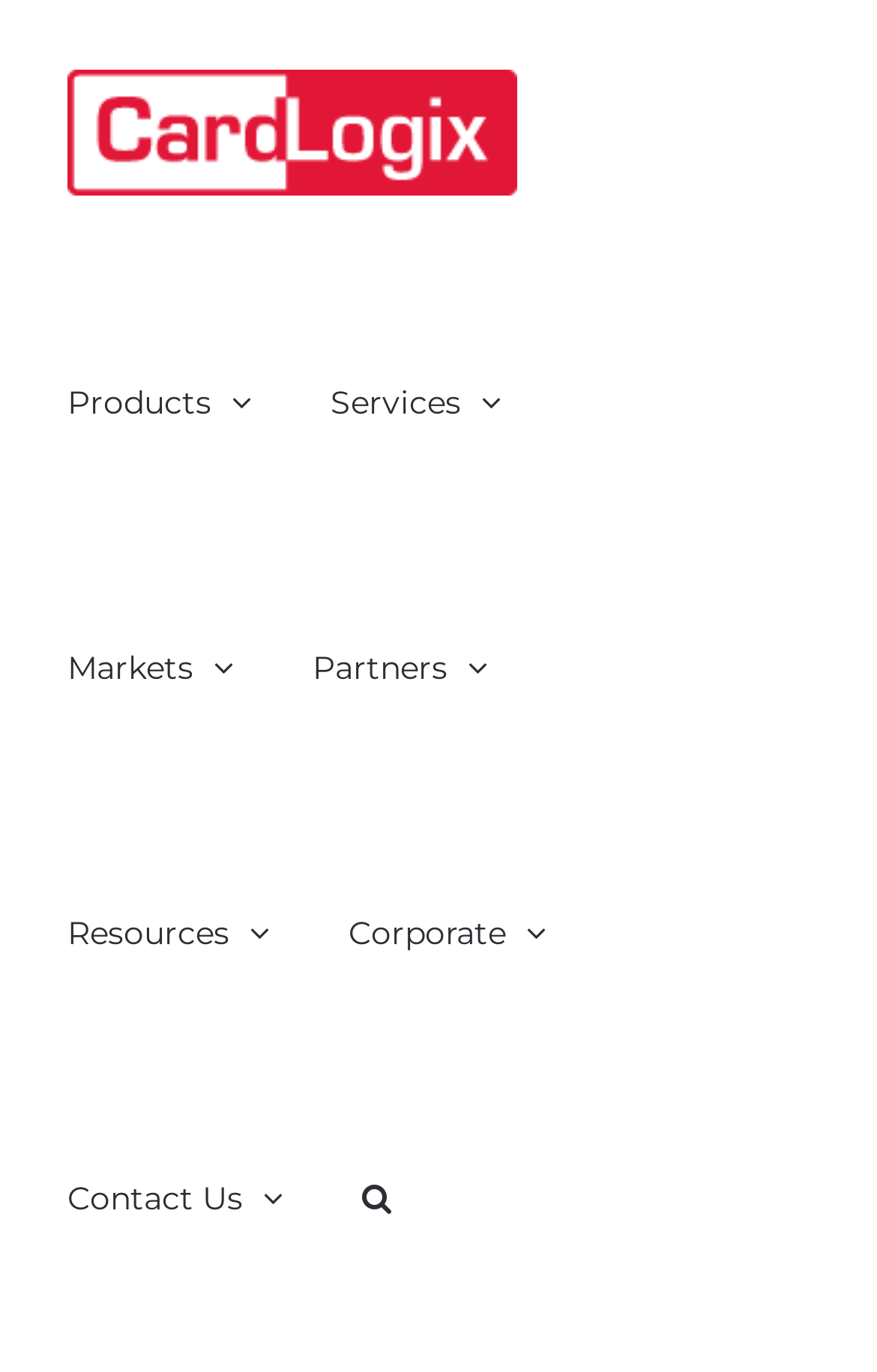Articulate a detailed summary of the webpage's content and design.

The webpage is about biometric passports in the EU, with a focus on security and data protection. At the top left corner, there is a logo of CardLogix Corporation. Below the logo, there is a main menu navigation bar that spans across the top of the page, taking up about 90% of the width. The menu bar contains 7 links: Products, Services, Markets, Partners, Resources, Corporate, and Contact Us, each with a dropdown menu. The links are evenly spaced and arranged horizontally.

On the right side of the menu bar, there is a search button. The search button is located near the top right corner of the page.